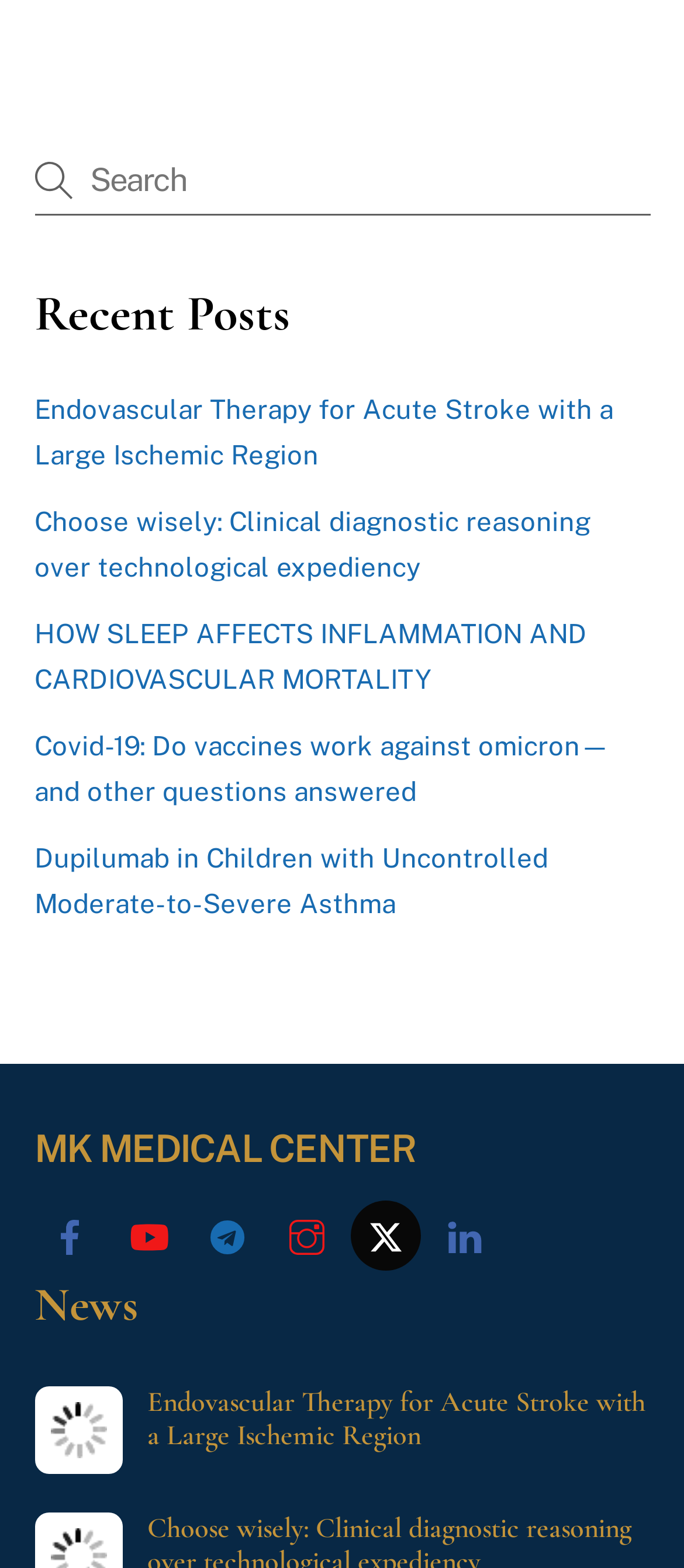Find the bounding box of the UI element described as follows: "name="submit" value="Post Comment"".

None